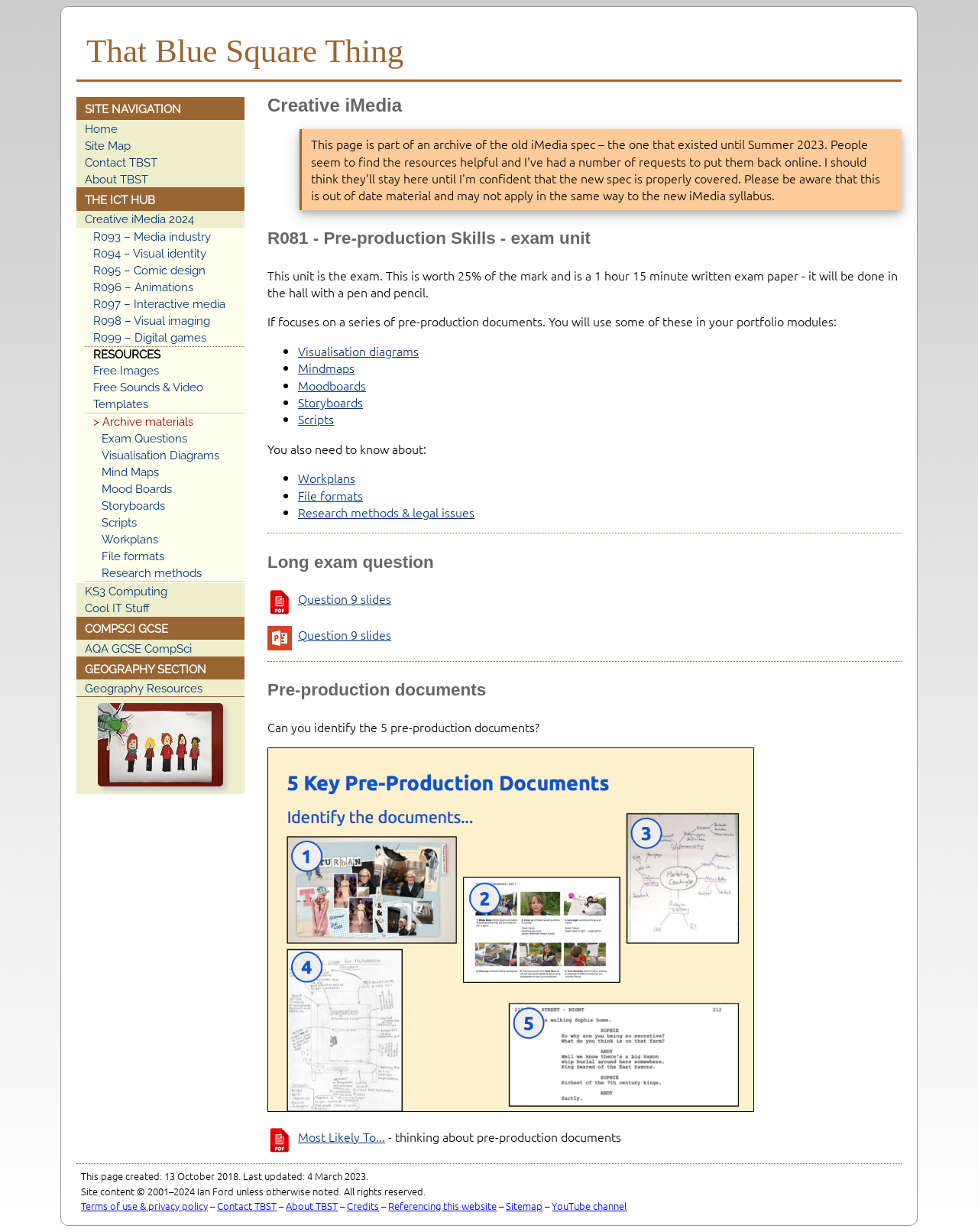Please identify the bounding box coordinates of the region to click in order to complete the task: "Click on the 'Home' link". The coordinates must be four float numbers between 0 and 1, specified as [left, top, right, bottom].

[0.078, 0.098, 0.25, 0.111]